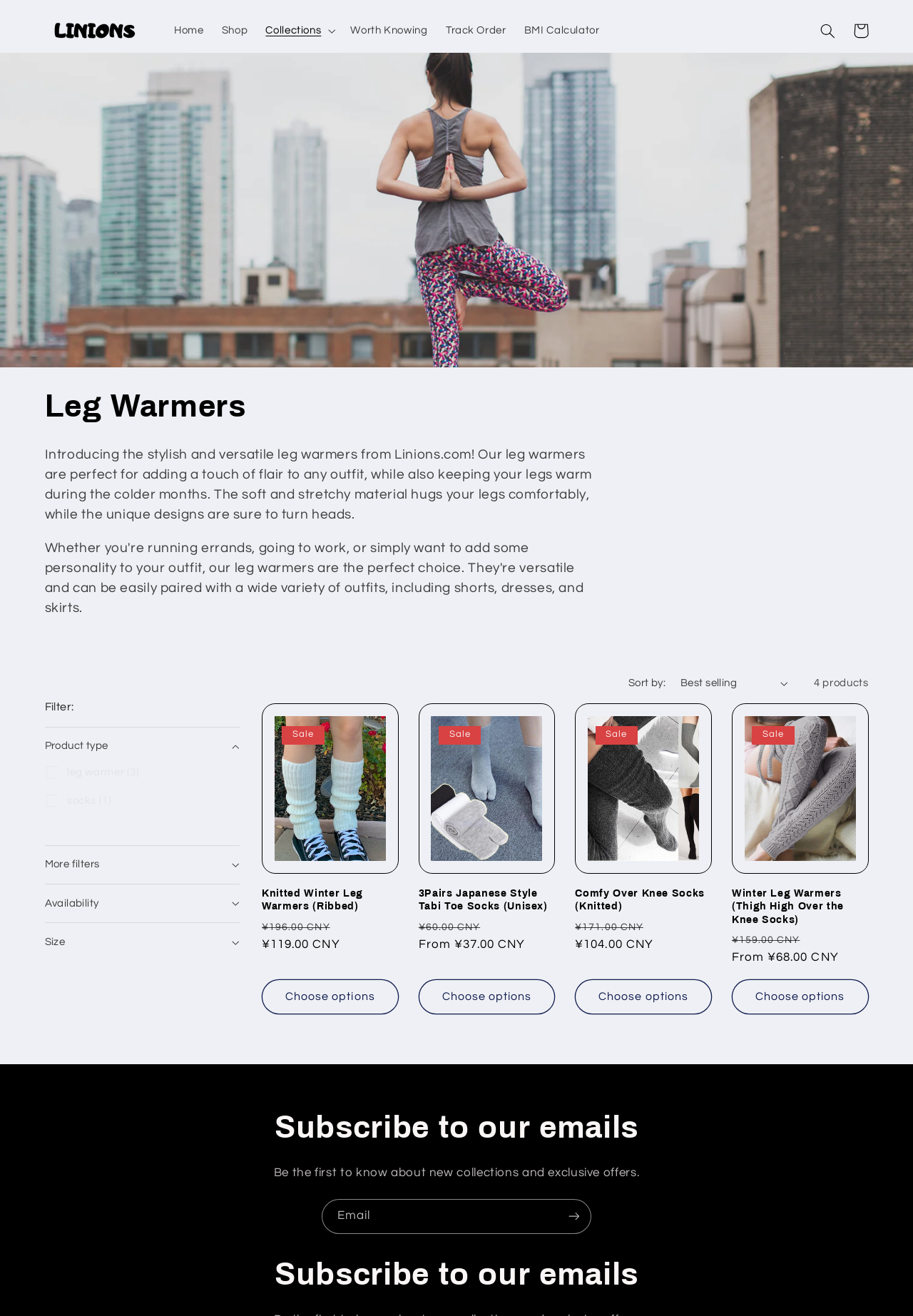Deliver a detailed narrative of the webpage's visual and textual elements.

The webpage is about Leg Warmers from Linions.com, showcasing a collection of stylish and versatile leg warmers. At the top, there is a navigation menu with links to "Home", "Shop", "Worth Knowing", "Track Order", and "BMI Calculator". On the top right, there is a search icon and a cart link.

Below the navigation menu, there is a carousel featuring a large image of leggings. Underneath the carousel, there is a heading "Collection: Leg Warmers" followed by a brief introduction to the leg warmers.

The main content of the page is a product grid displaying four products: Knitted Winter Leg Warmers (Ribbed), 3Pairs Japanese Style Tabi Toe Socks (Unisex), Comfy Over Knee Socks (Knitted), and Winter Leg Warmers (Thigh High Over the Knee Socks). Each product has an image, a heading with the product name and "Sale" label, regular and sale prices, and a "Choose options" button.

On the left side of the product grid, there is a filter section with options to filter by product type, availability, and size. Above the product grid, there is a "Sort by" dropdown menu.

At the bottom of the page, there is a section to subscribe to the website's emails, with a heading, a brief description, and an email input field.